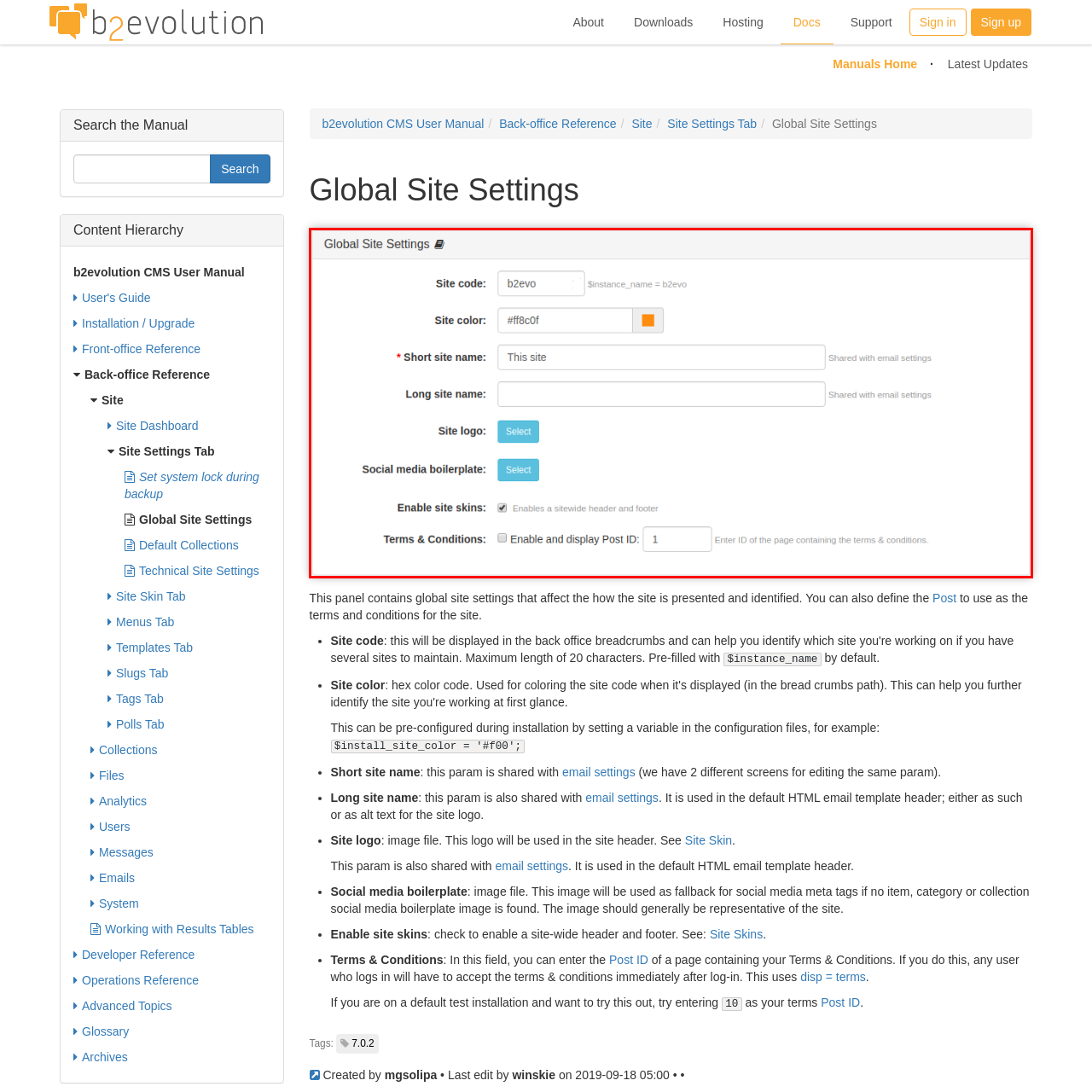What is used to manage terms and conditions? Observe the image within the red bounding box and give a one-word or short-phrase answer.

post ID